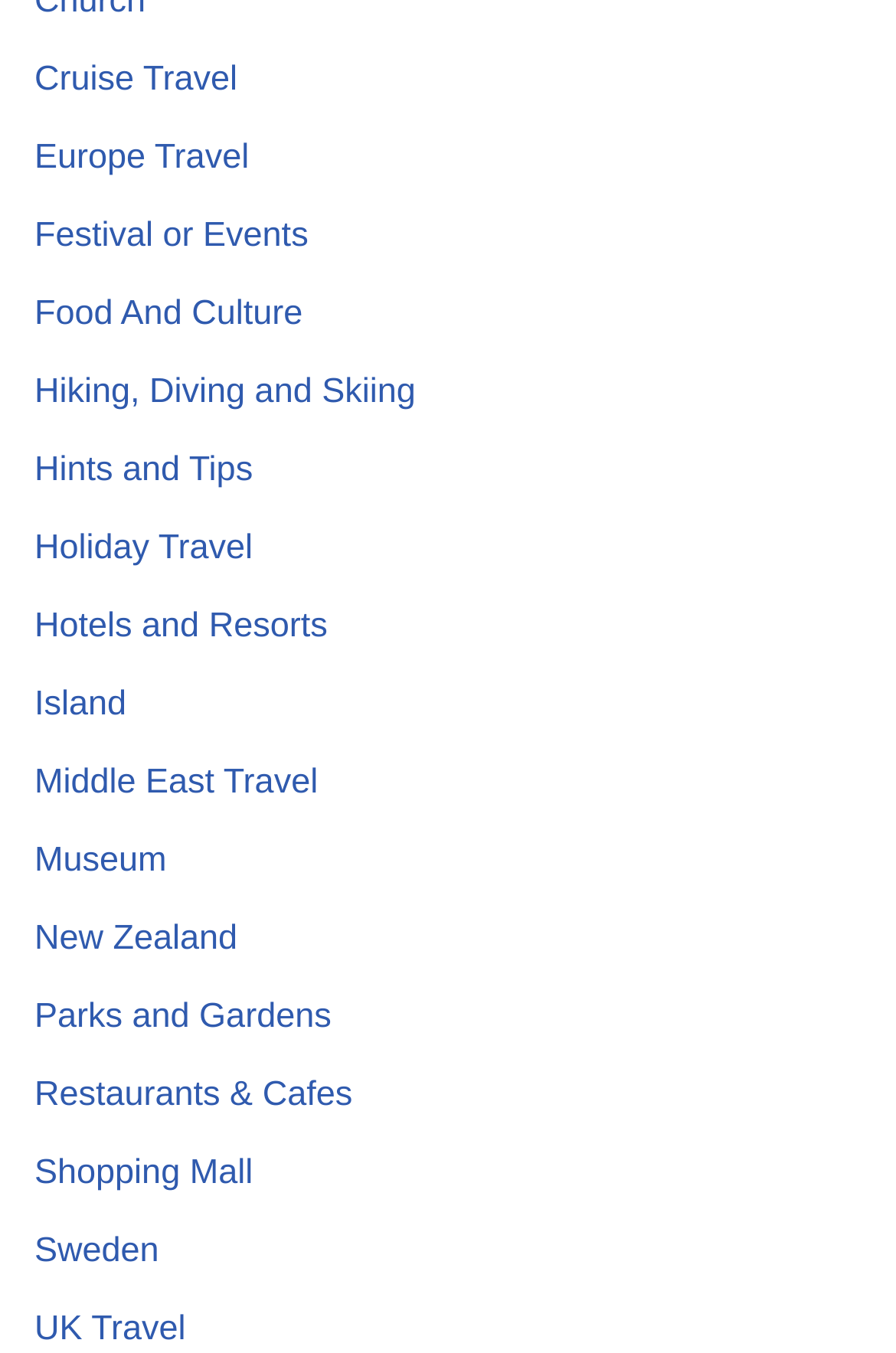Pinpoint the bounding box coordinates for the area that should be clicked to perform the following instruction: "Discover Hotels and Resorts".

[0.038, 0.448, 0.366, 0.477]